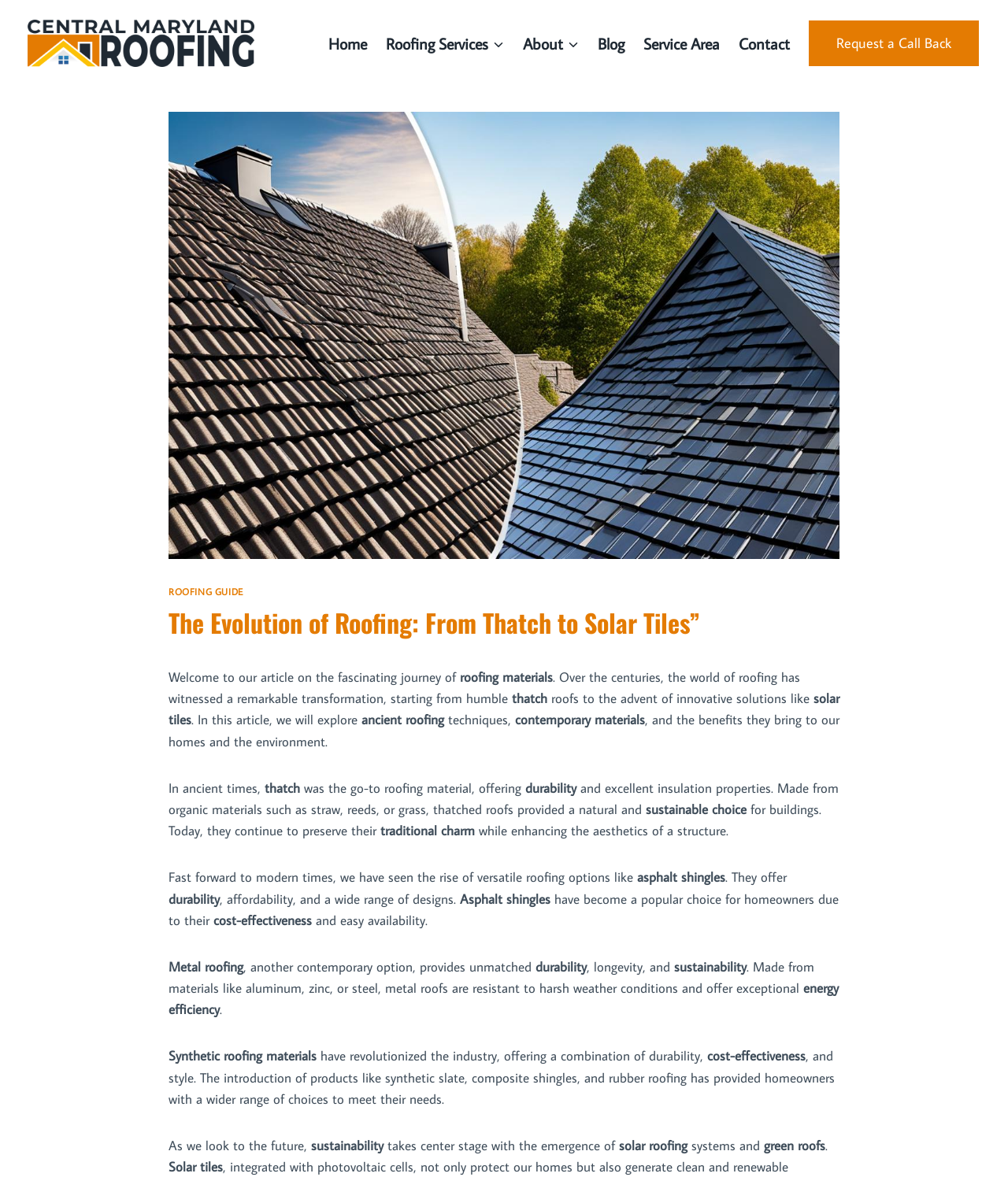Respond to the question below with a single word or phrase:
What is the primary navigation menu item after 'Home'?

Roofing Services